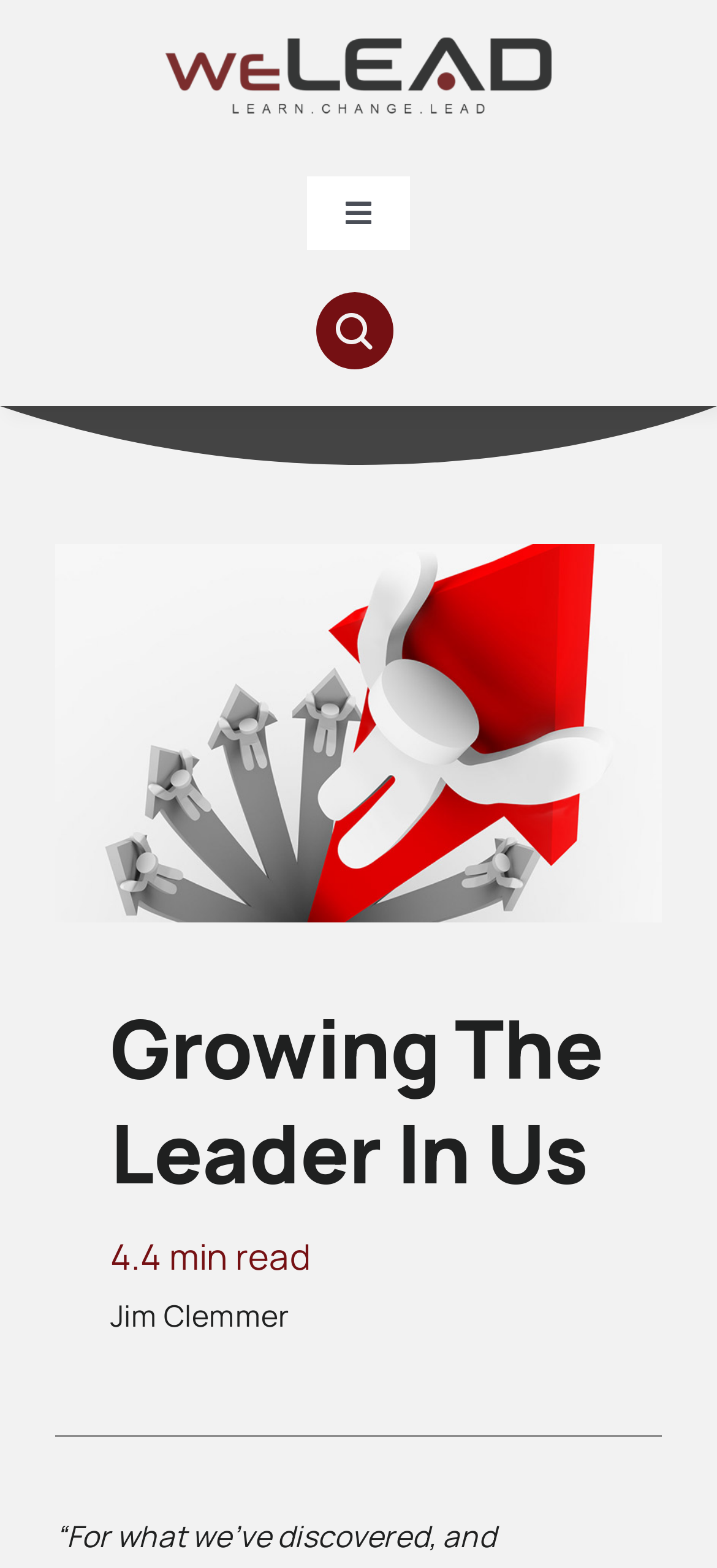What is the logo of the website?
Respond to the question with a single word or phrase according to the image.

weLEAD Logo